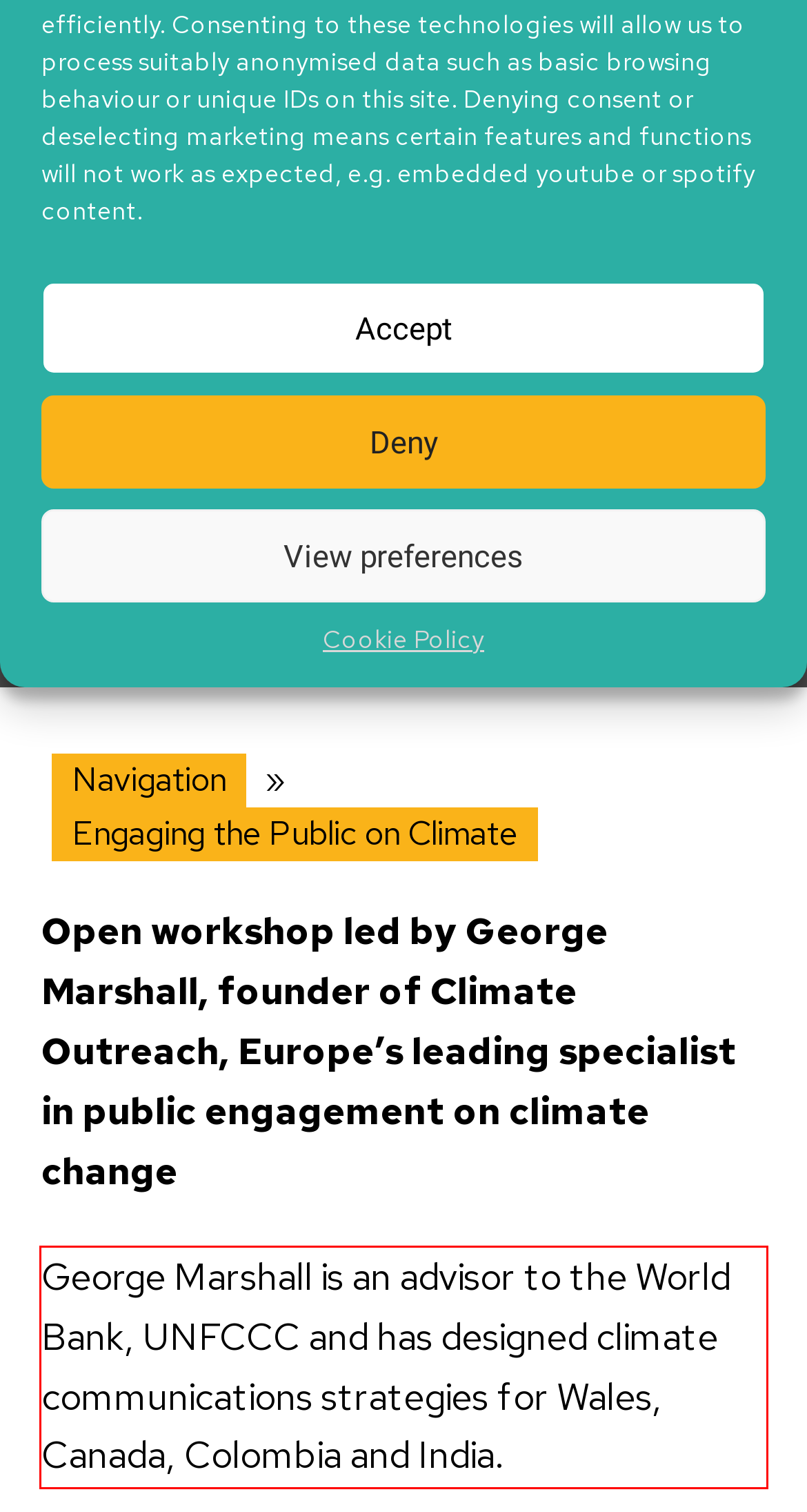In the given screenshot, locate the red bounding box and extract the text content from within it.

George Marshall is an advisor to the World Bank, UNFCCC and has designed climate communications strategies for Wales, Canada, Colombia and India.